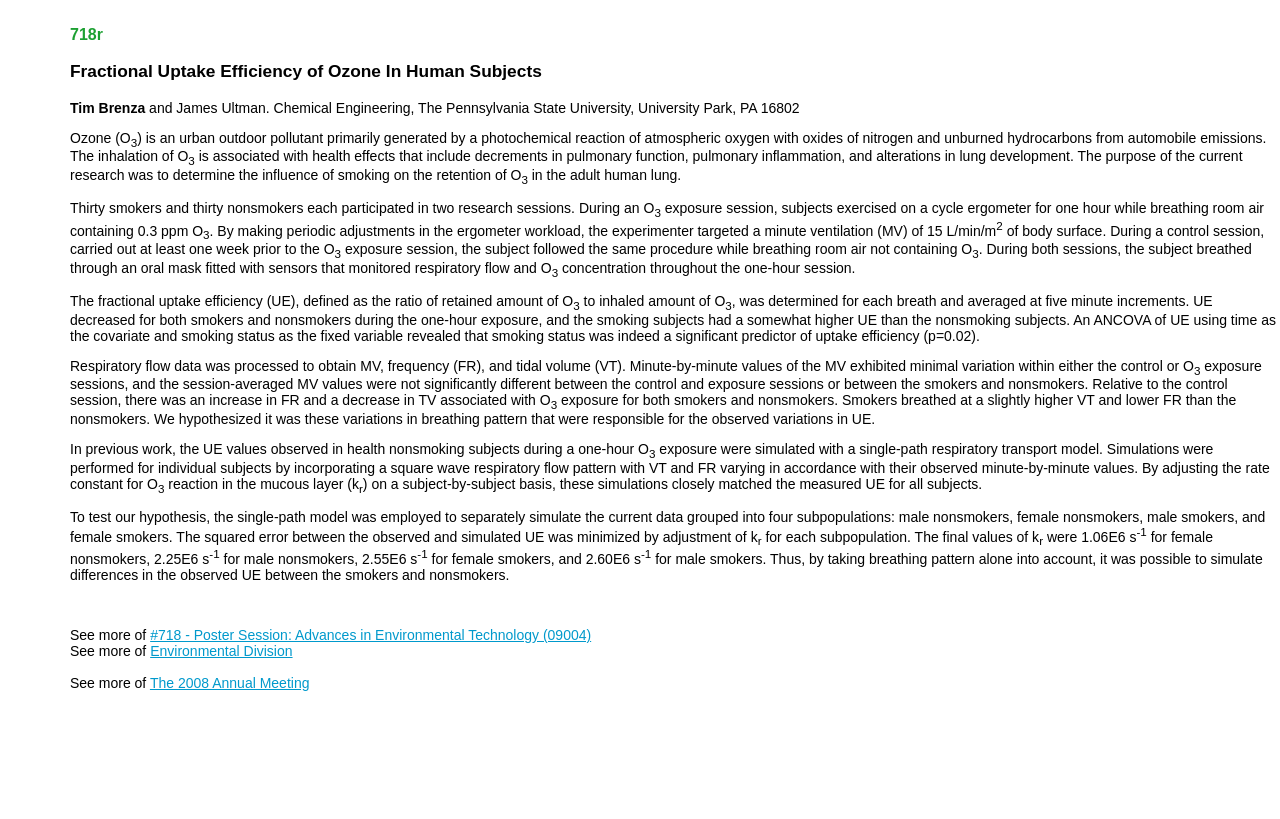Summarize the webpage with a detailed and informative caption.

The webpage is a research article titled "Fractional Uptake Efficiency of Ozone In Human Subjects". At the top, there is a heading with the title of the article, followed by the authors' names, "Tim Brenza and James Ultman. Chemical Engineering, The Pennsylvania State University, University Park, PA 16802".

Below the authors' information, there is a block of text that describes the purpose of the research, which is to determine the influence of smoking on the retention of ozone in the adult human lung. The text explains that ozone is an urban outdoor pollutant that can cause health effects, and that the research aims to investigate how smoking affects the uptake efficiency of ozone in the lungs.

The main content of the article is divided into several sections, each describing a different aspect of the research. The text is dense and technical, with many scientific terms and formulas. There are several subheadings and paragraphs that break up the text, making it easier to read.

On the right side of the page, there are two links, "See more of #718 - Poster Session: Advances in Environmental Technology (09004)" and "See more of The 2008 Annual Meeting". These links are likely related to the conference or event where the research was presented.

Overall, the webpage is a formal and technical research article, with a clear structure and organization. The language is complex and specialized, indicating that the article is intended for an audience with a strong background in chemistry and environmental science.